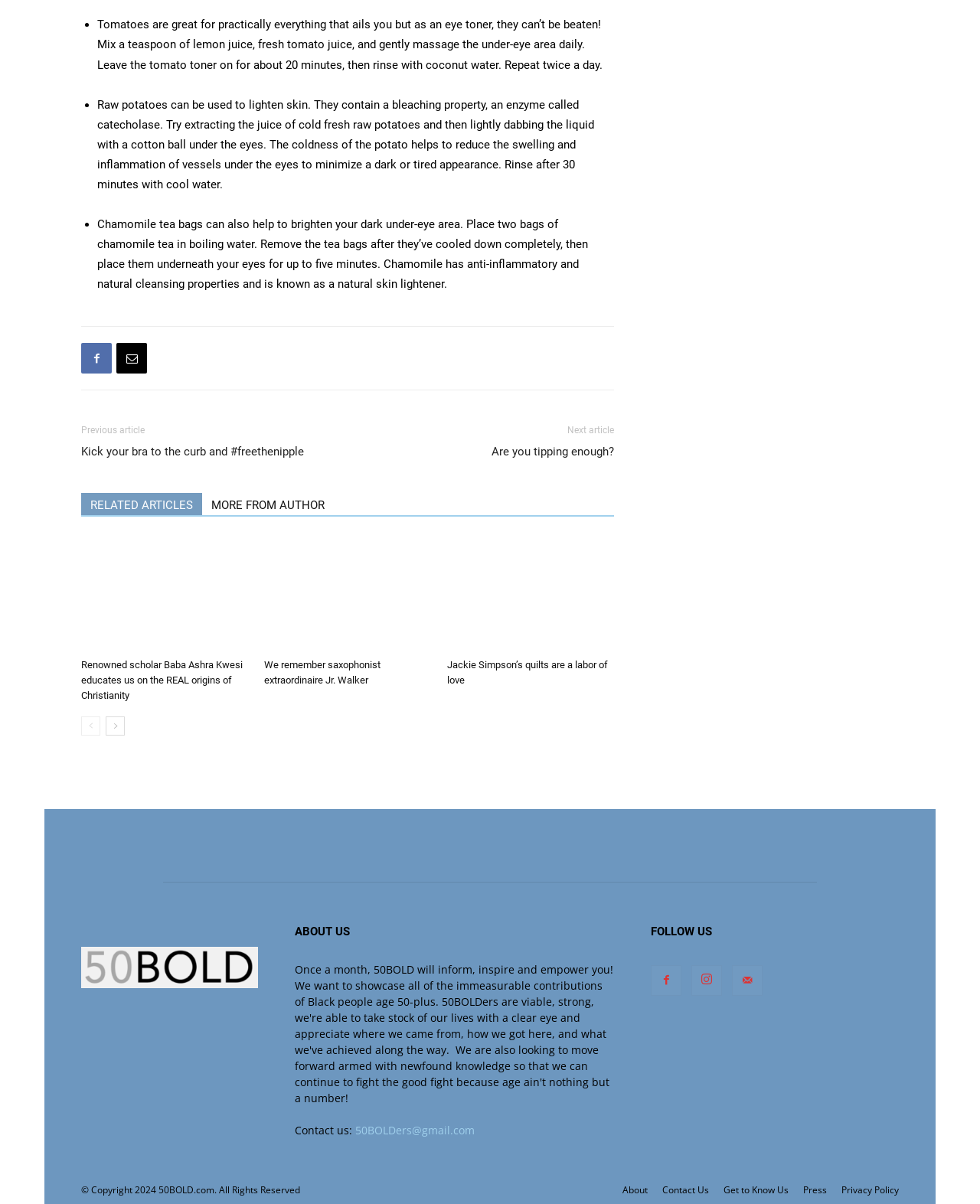Use the details in the image to answer the question thoroughly: 
How long should chamomile tea bags be placed under the eyes?

According to the article, chamomile tea bags can be used to brighten the under-eye area. The article suggests placing the cooled tea bags under the eyes for up to five minutes to take advantage of their anti-inflammatory and natural cleansing properties.